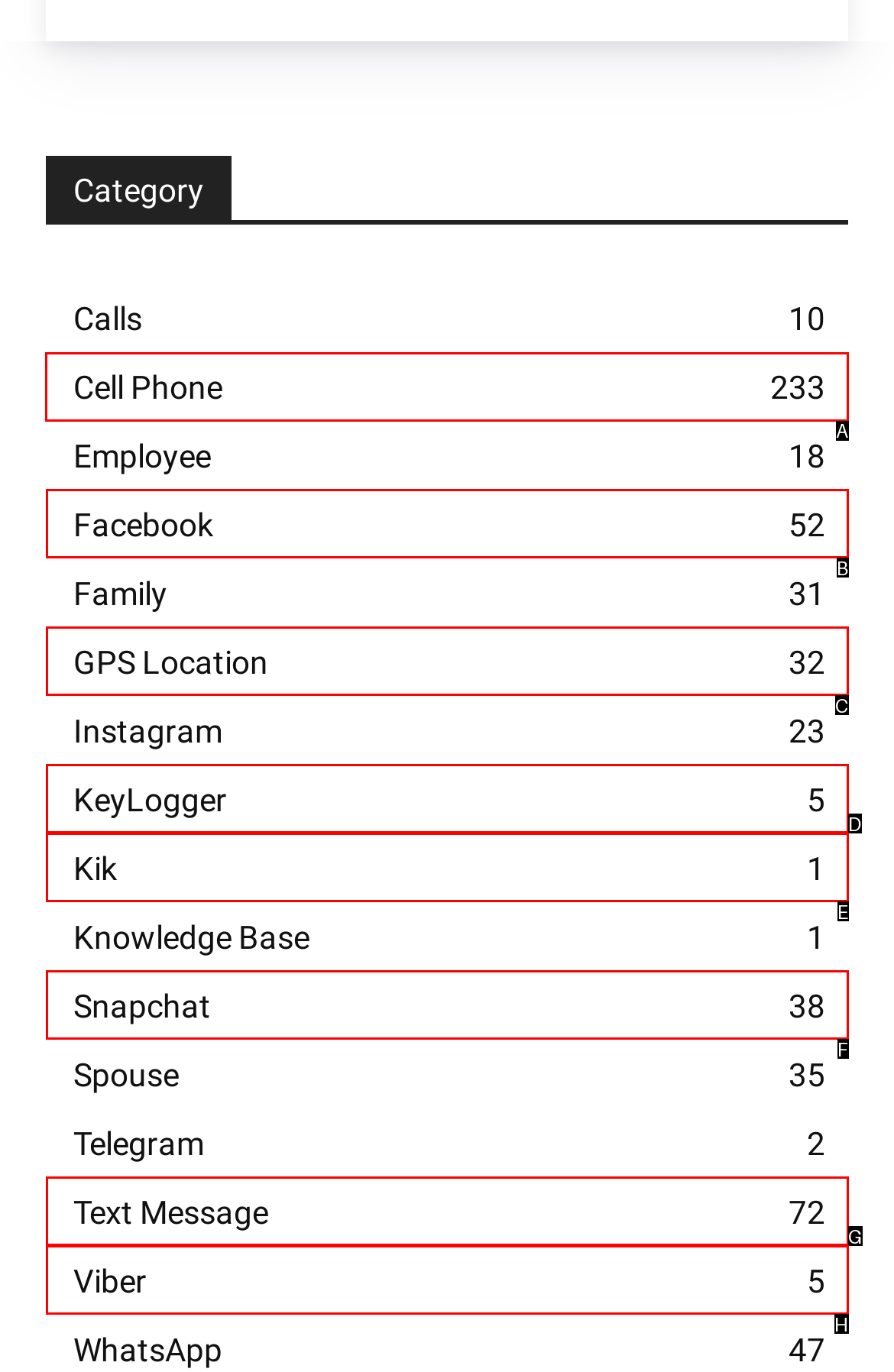Select the letter of the UI element you need to click to complete this task: browse people and culture category.

None